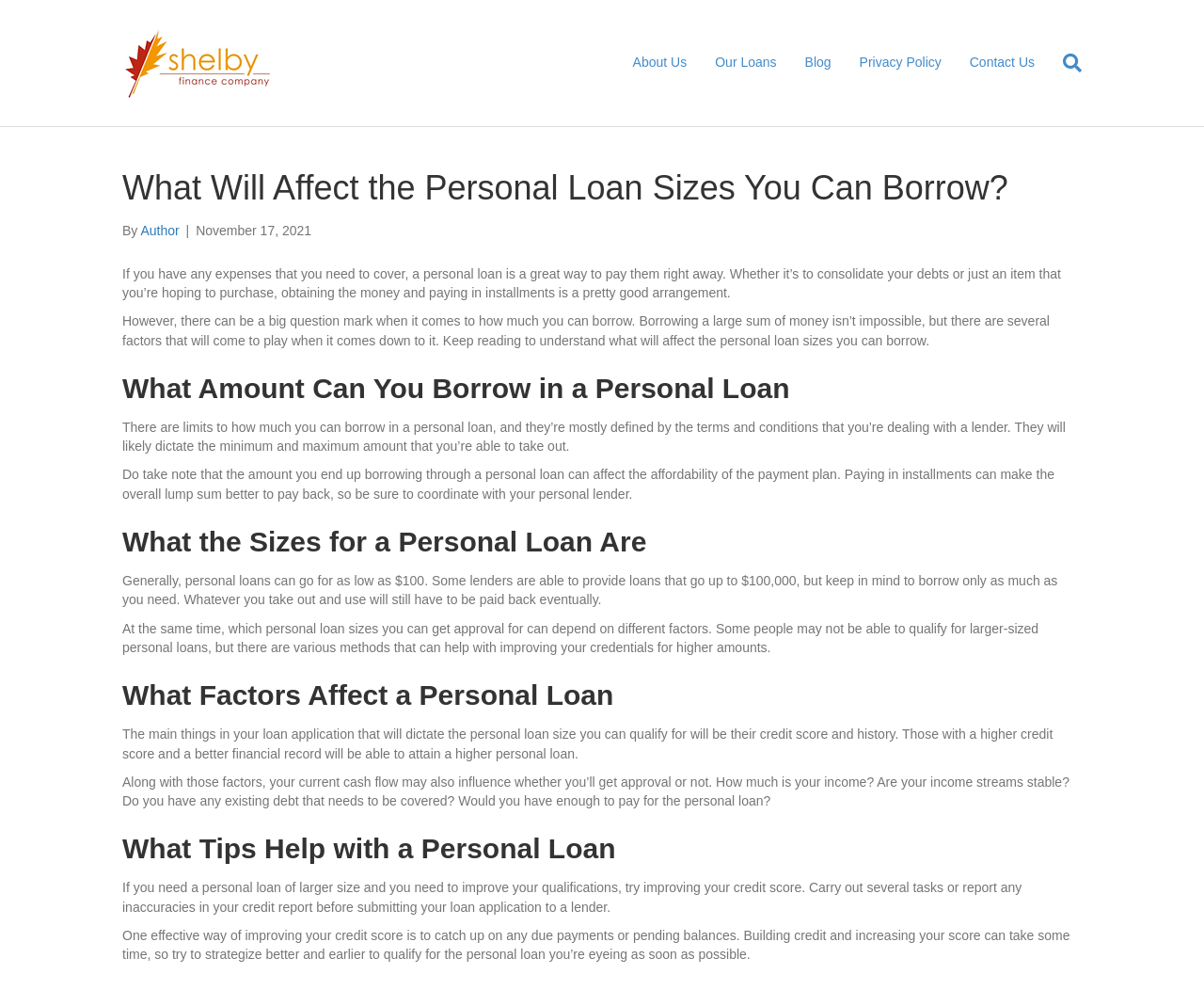Analyze the image and give a detailed response to the question:
What affects the personal loan size?

The webpage states that the main factors that affect the personal loan size are credit score and history, as well as current cash flow, income, and existing debt.